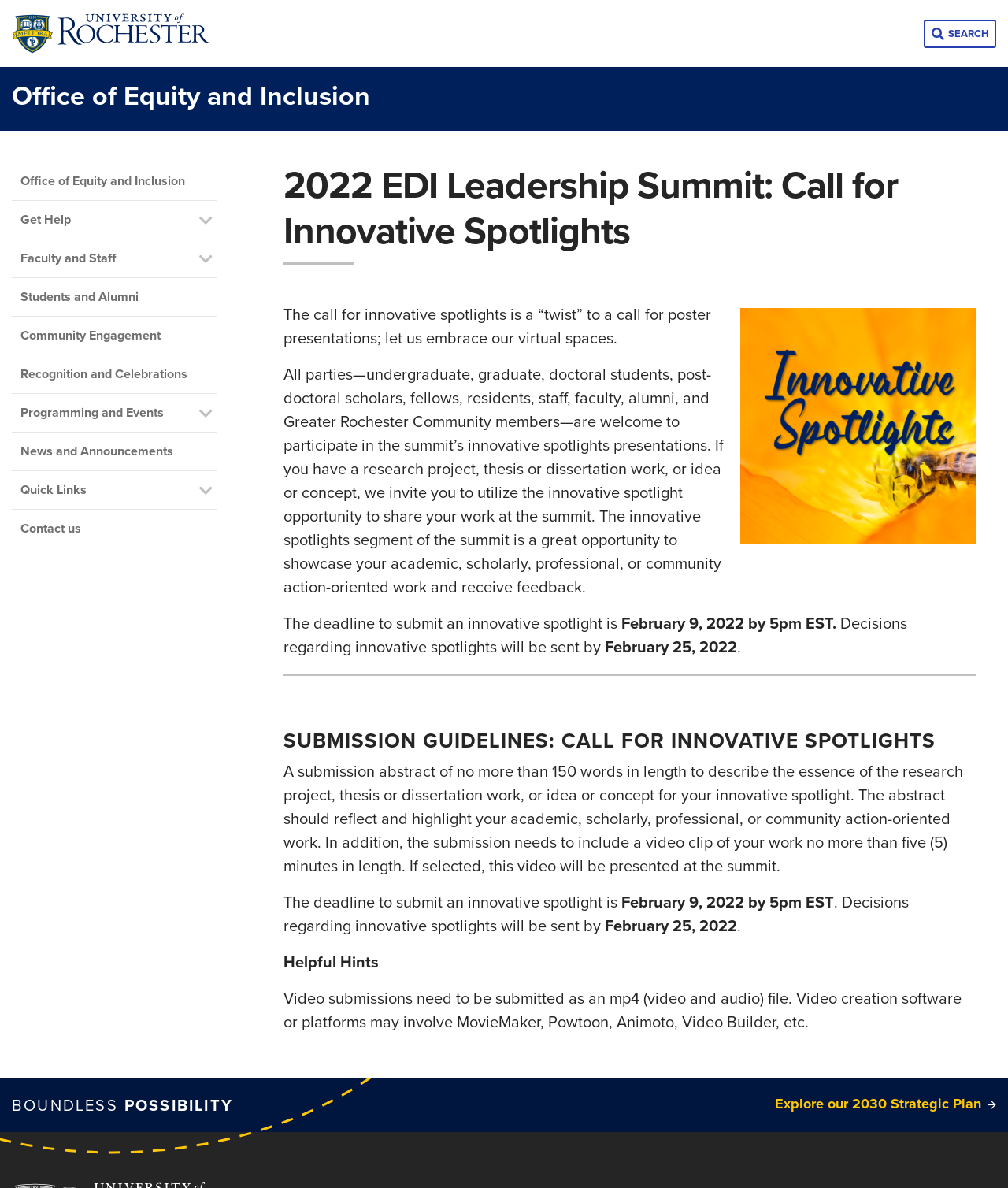What type of file should video submissions be? Observe the screenshot and provide a one-word or short phrase answer.

mp4